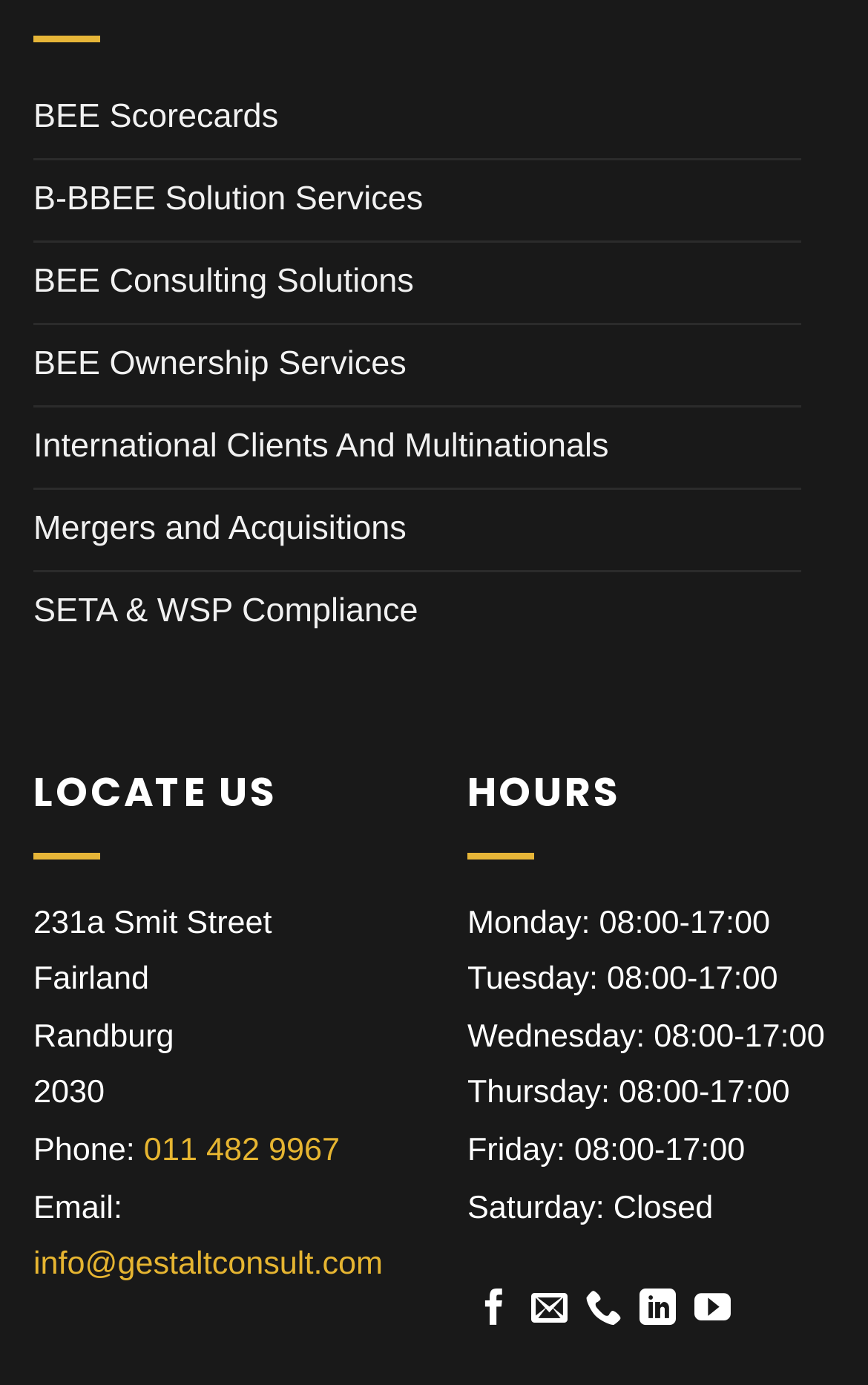With reference to the image, please provide a detailed answer to the following question: How can I contact the company by phone?

I found the phone number by looking at the link element next to the 'Phone:' static text, which provides the phone number to contact the company.